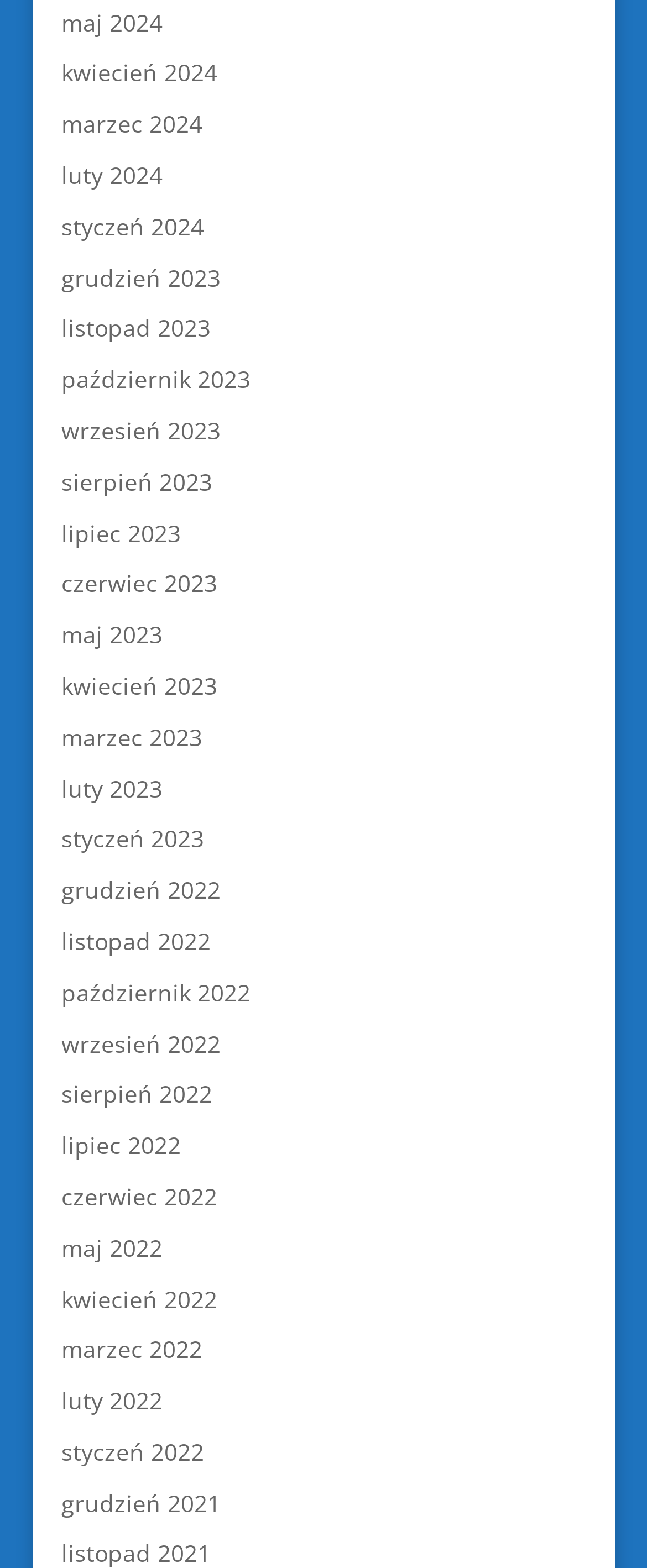Answer the question in a single word or phrase:
What is the latest month listed on the webpage?

maj 2024